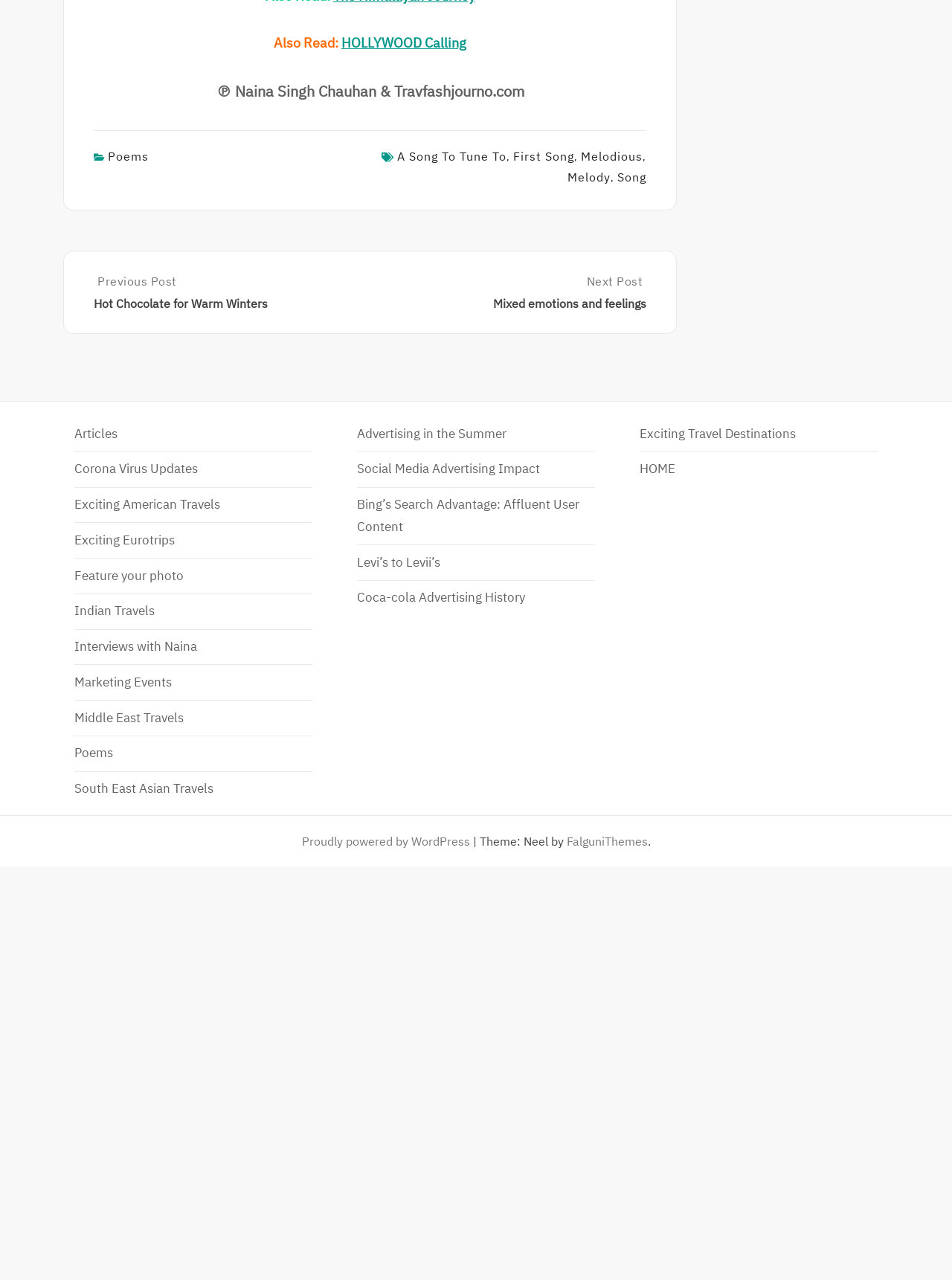Please find the bounding box coordinates of the element that needs to be clicked to perform the following instruction: "Visit HOME". The bounding box coordinates should be four float numbers between 0 and 1, represented as [left, top, right, bottom].

[0.672, 0.36, 0.709, 0.373]